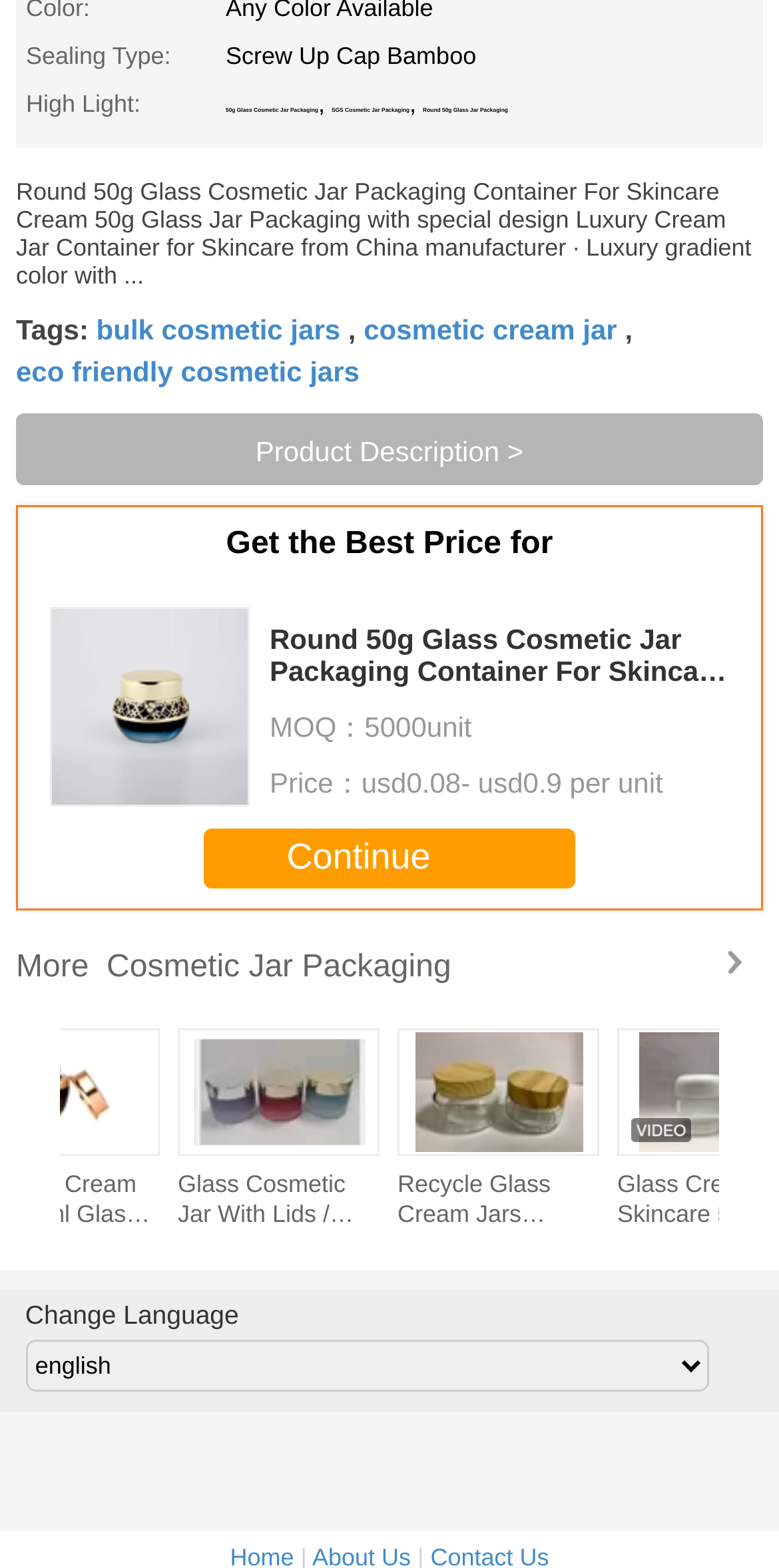Provide the bounding box coordinates of the HTML element this sentence describes: "Continue". The bounding box coordinates consist of four float numbers between 0 and 1, i.e., [left, top, right, bottom].

[0.262, 0.528, 0.738, 0.566]